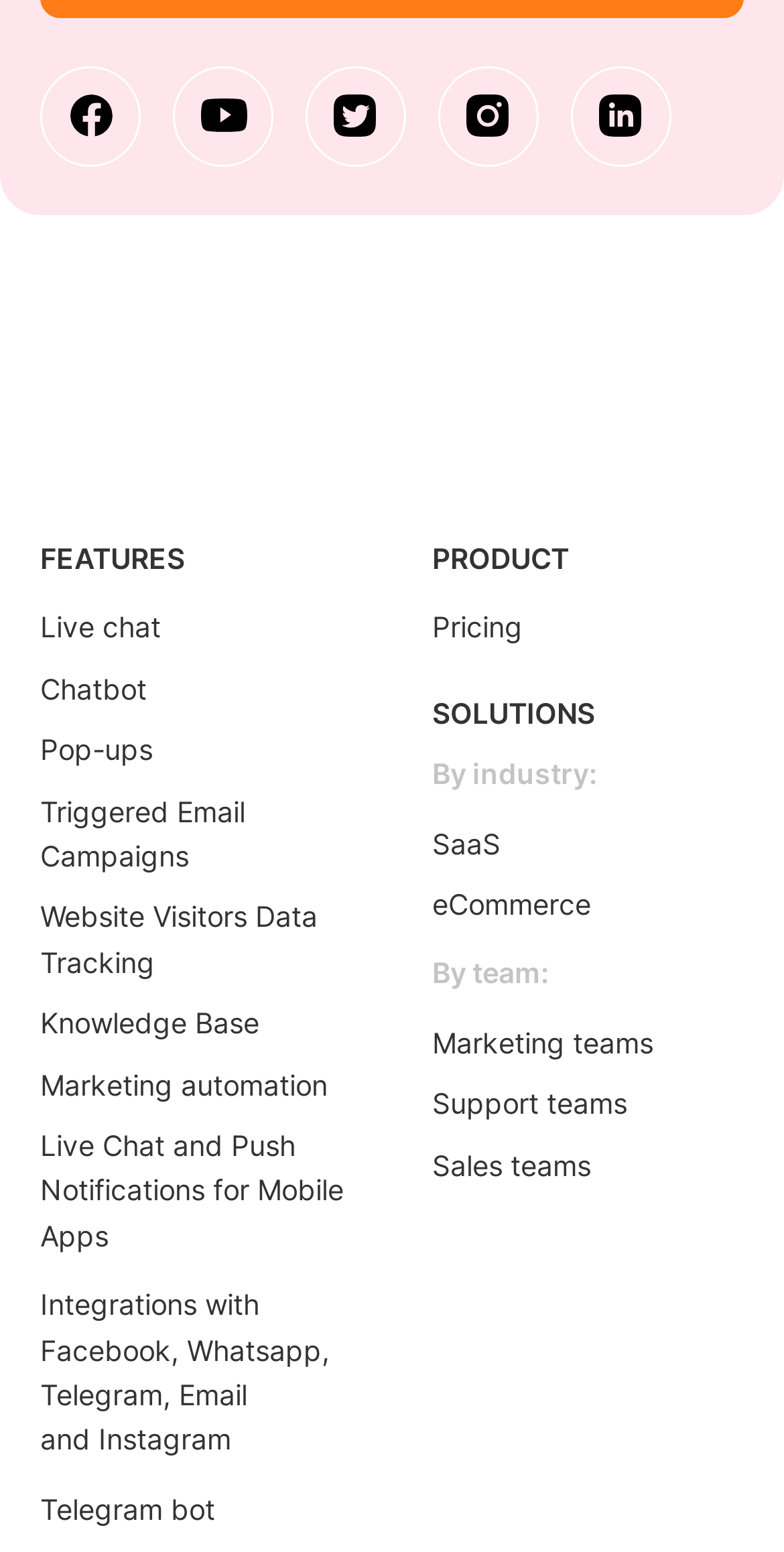Show the bounding box coordinates of the element that should be clicked to complete the task: "Open Facebook page".

[0.051, 0.06, 0.179, 0.086]